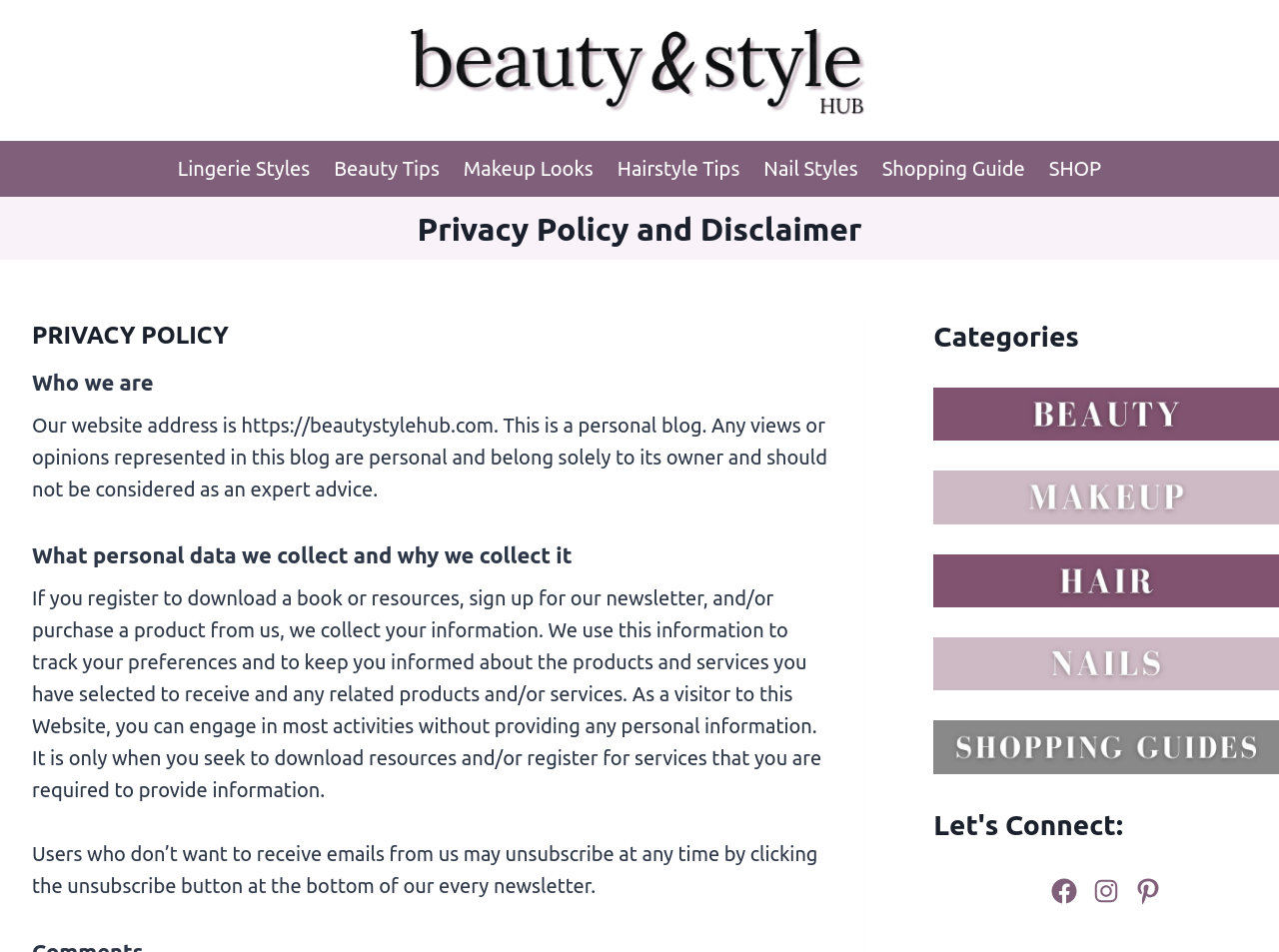Pinpoint the bounding box coordinates of the clickable area necessary to execute the following instruction: "View the 'Recent Posts'". The coordinates should be given as four float numbers between 0 and 1, namely [left, top, right, bottom].

None